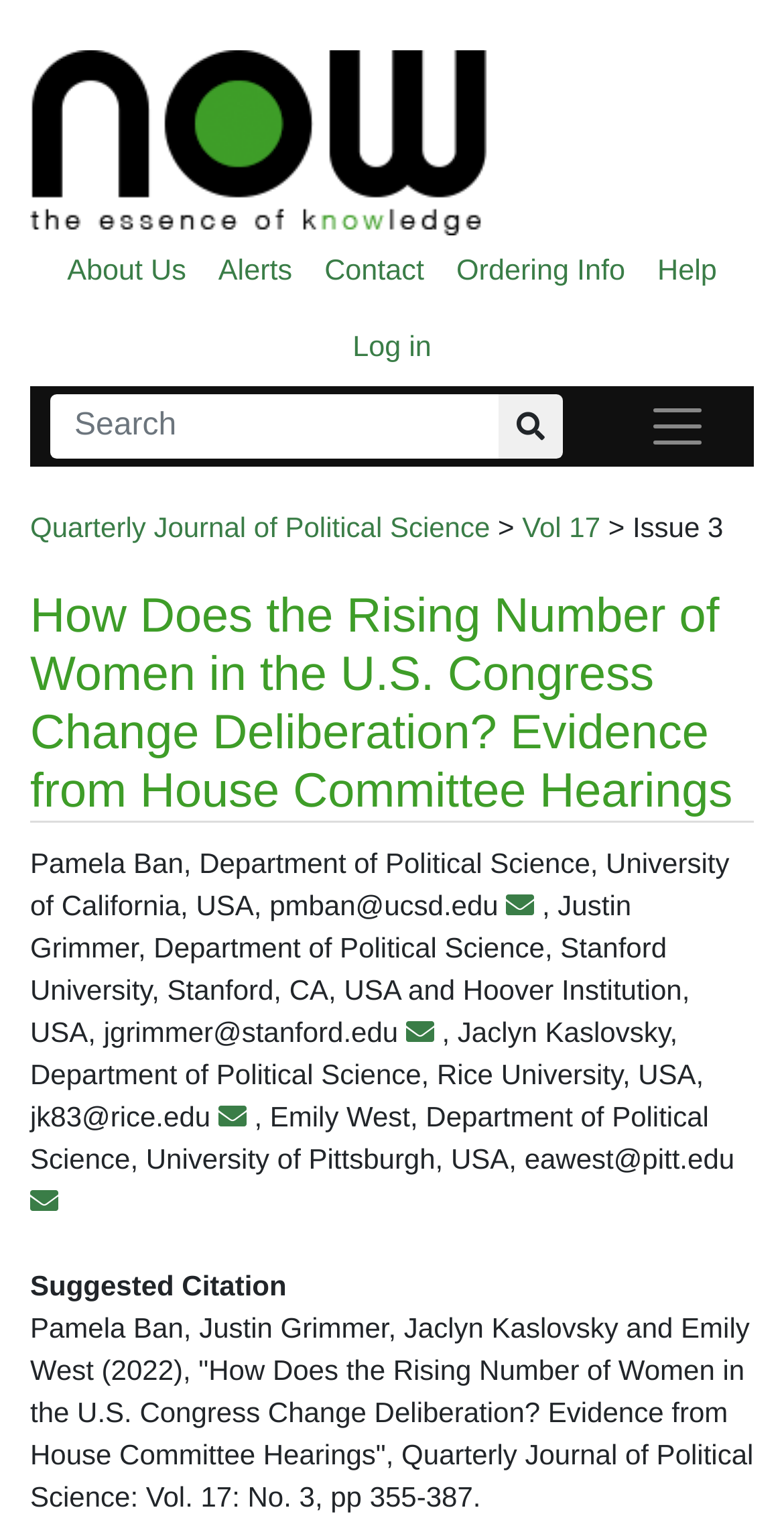Provide the bounding box coordinates of the section that needs to be clicked to accomplish the following instruction: "Visit 'Anna & Spencer Photography'."

None